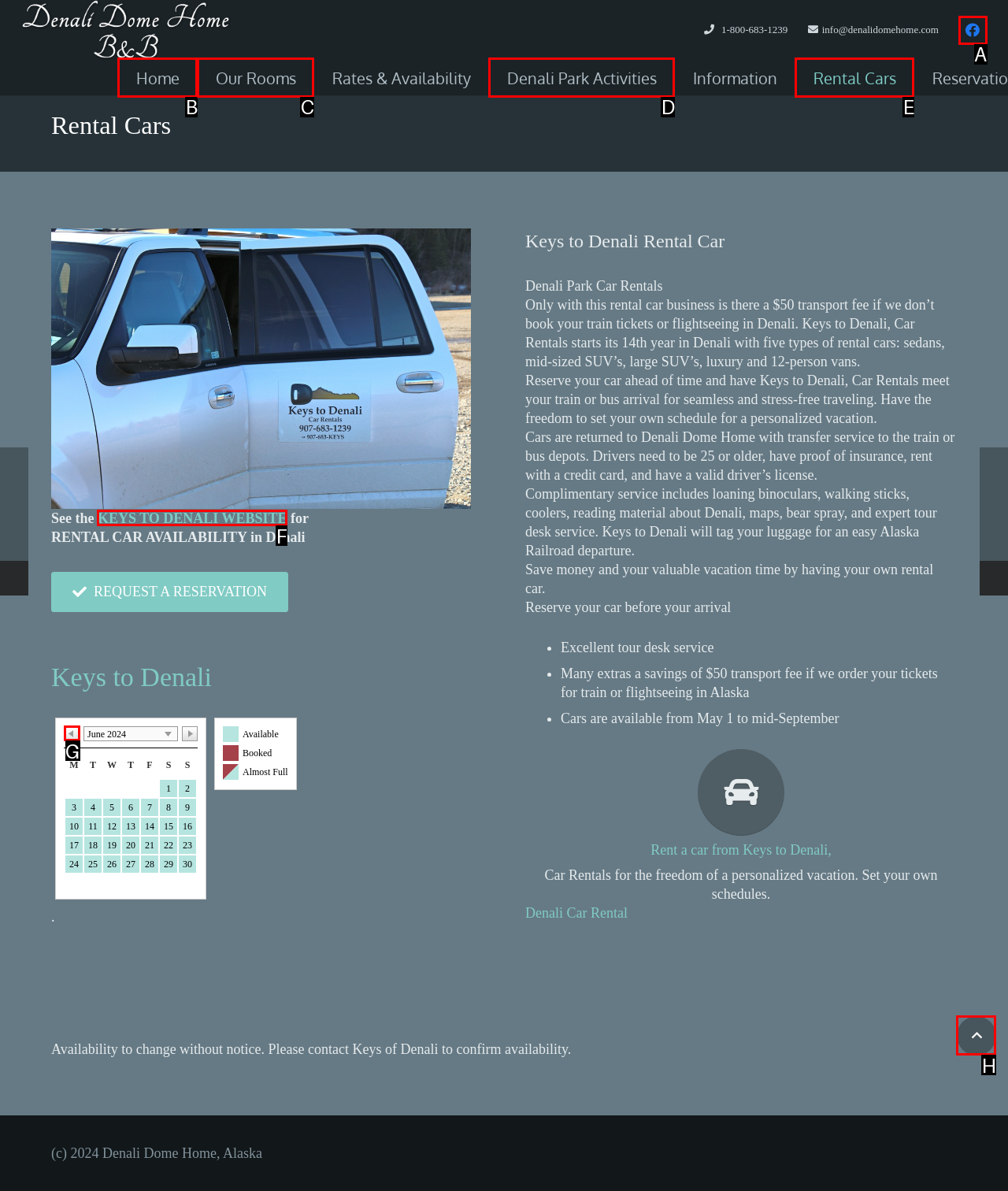What letter corresponds to the UI element to complete this task: Click the 'Back to top' button
Answer directly with the letter.

H